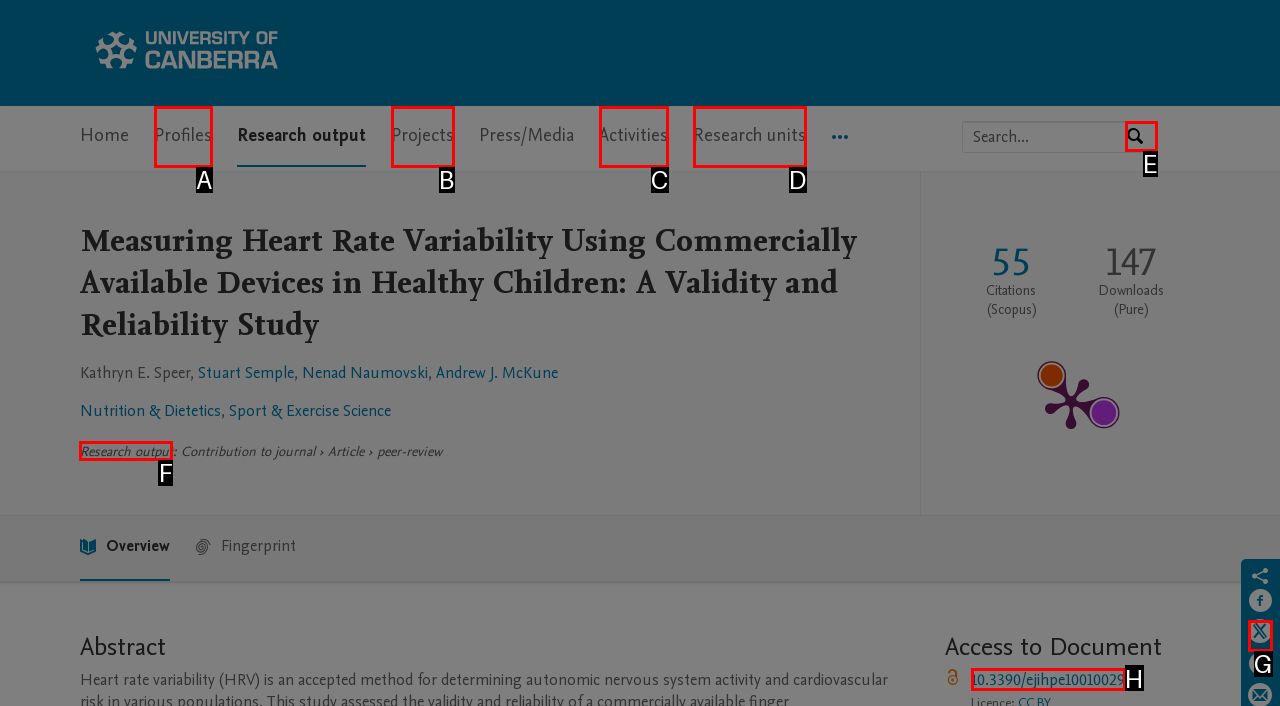Select the HTML element that needs to be clicked to carry out the task: Follow Acuity on Twitter
Provide the letter of the correct option.

None